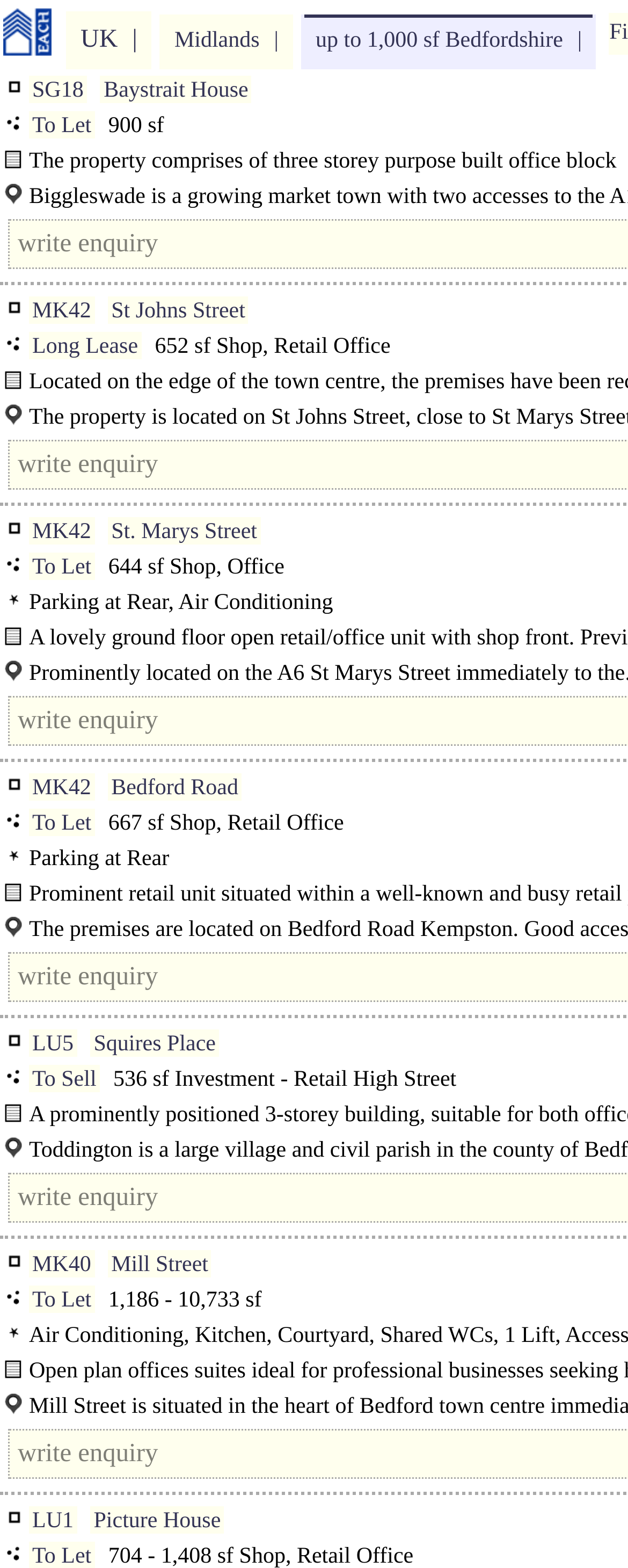Please identify the bounding box coordinates of the element I should click to complete this instruction: 'Explore To Let options'. The coordinates should be given as four float numbers between 0 and 1, like this: [left, top, right, bottom].

[0.046, 0.071, 0.151, 0.09]